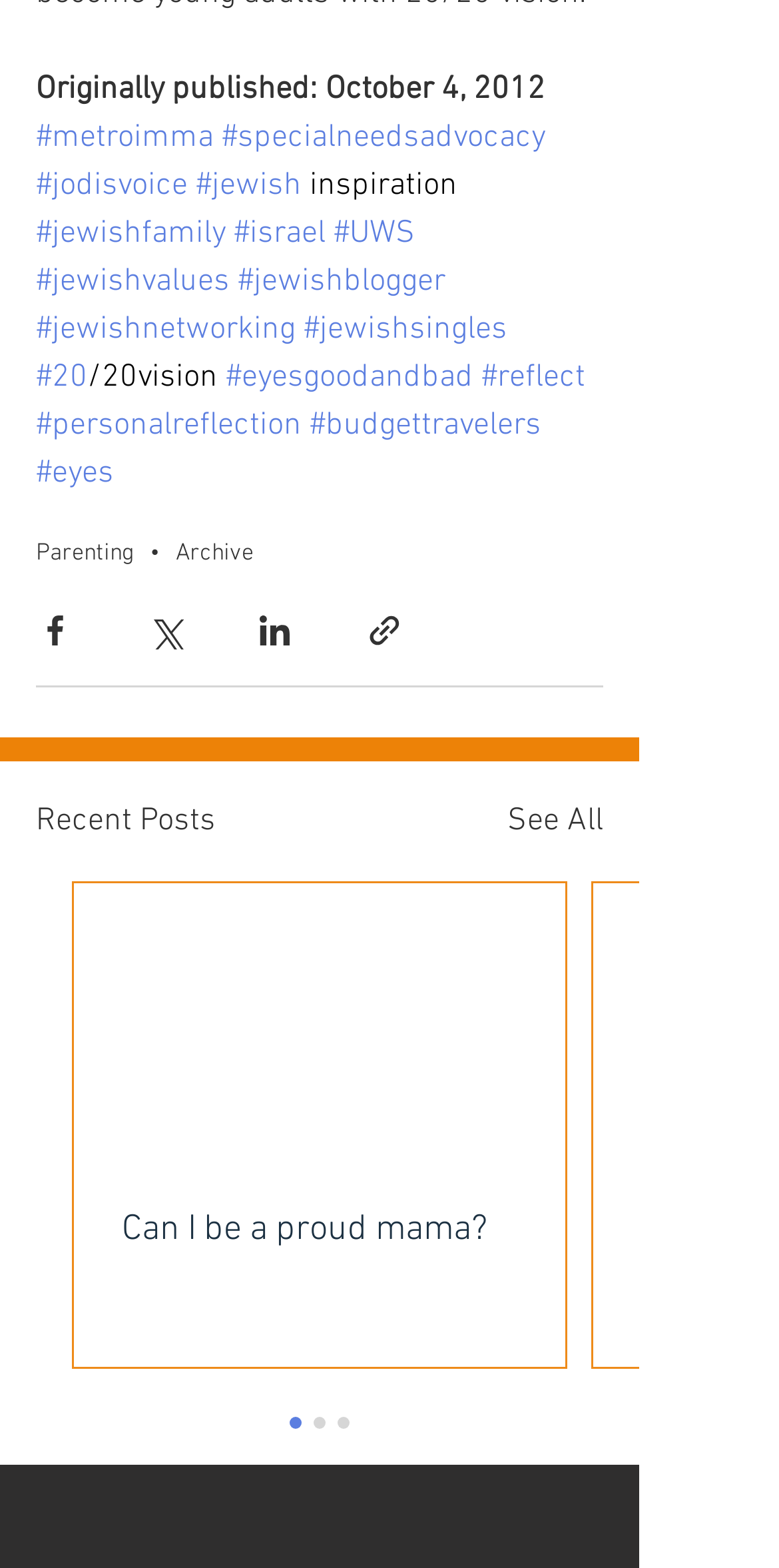Indicate the bounding box coordinates of the element that needs to be clicked to satisfy the following instruction: "View recent posts". The coordinates should be four float numbers between 0 and 1, i.e., [left, top, right, bottom].

[0.046, 0.509, 0.277, 0.539]